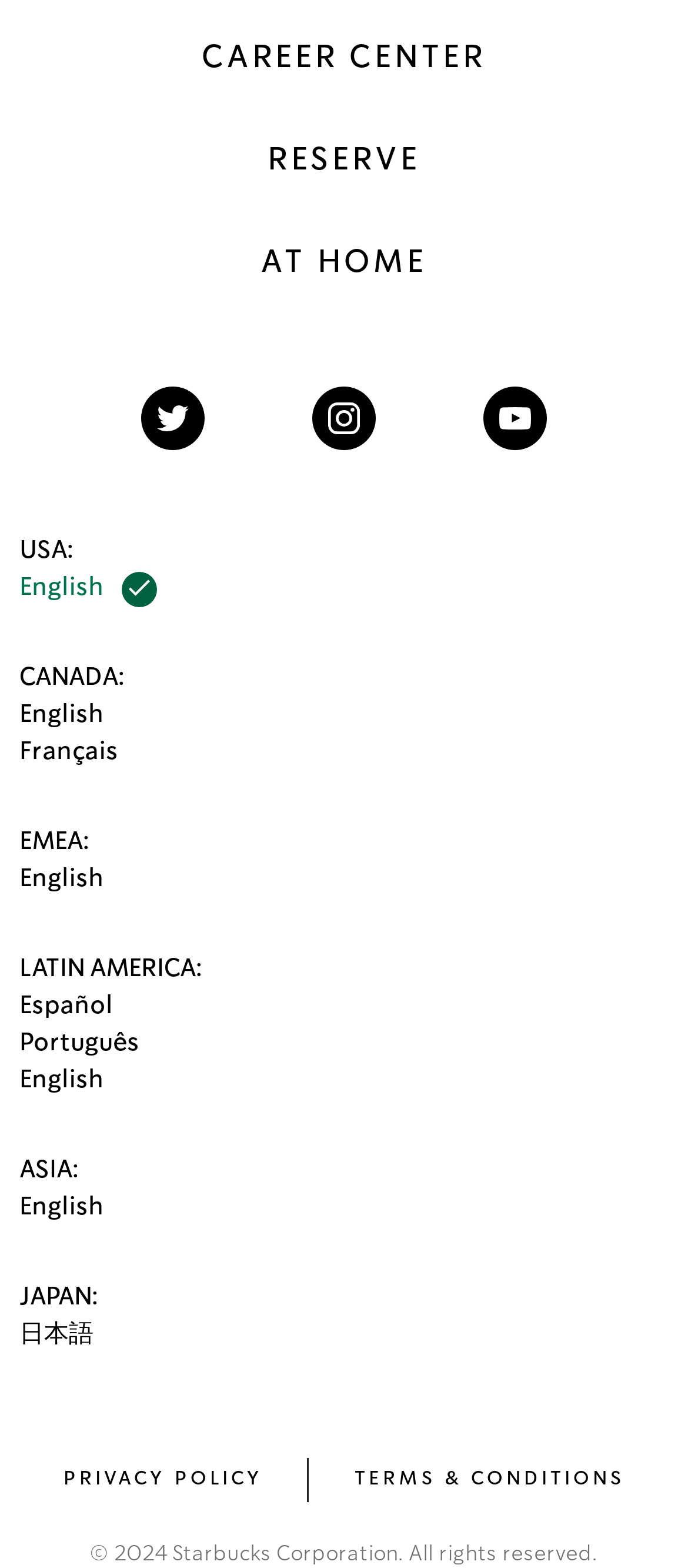Identify the bounding box coordinates of the region that should be clicked to execute the following instruction: "Select English USA".

[0.028, 0.364, 0.228, 0.388]